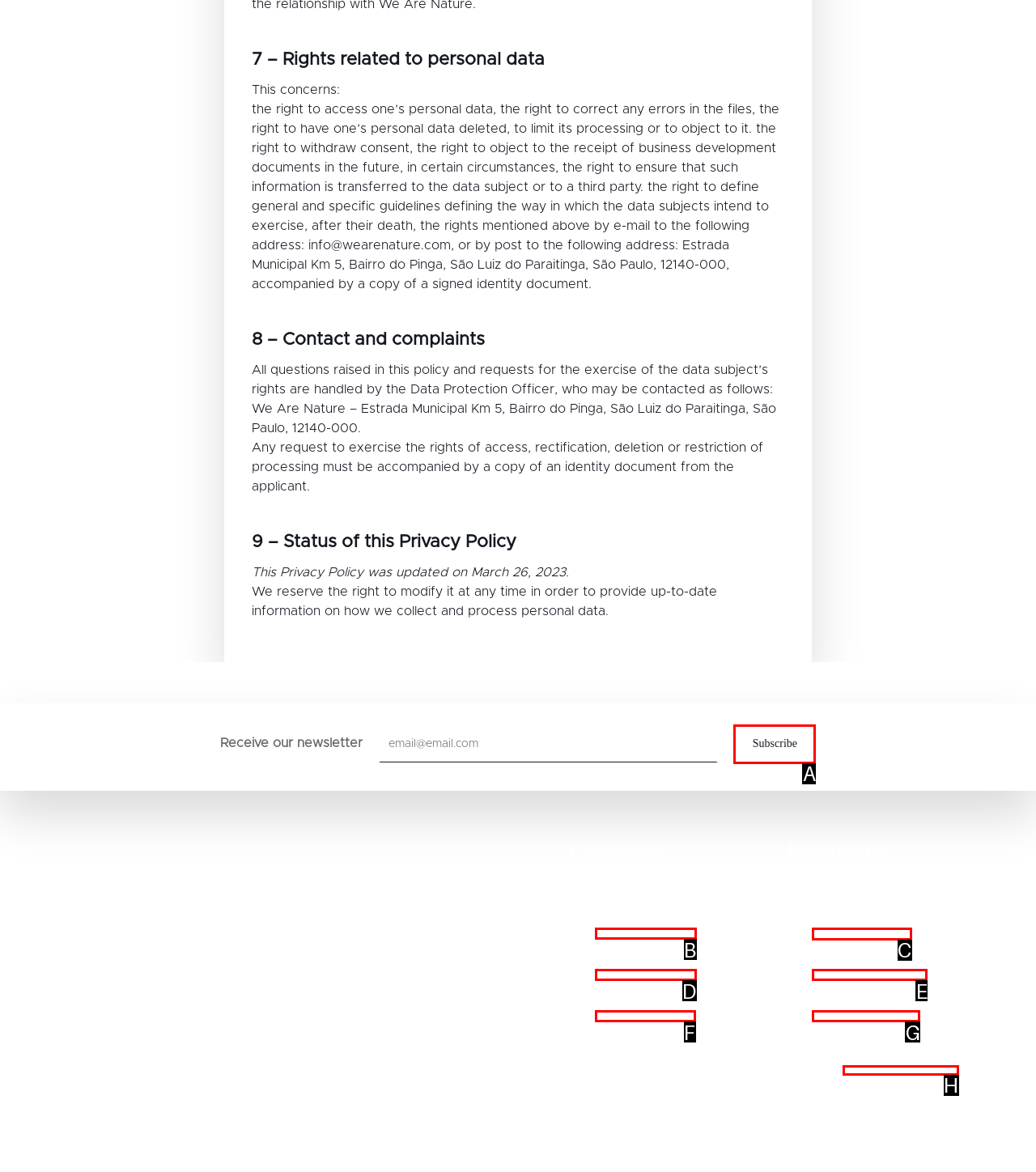Which HTML element should be clicked to fulfill the following task: Call Picinguaba?
Reply with the letter of the appropriate option from the choices given.

C